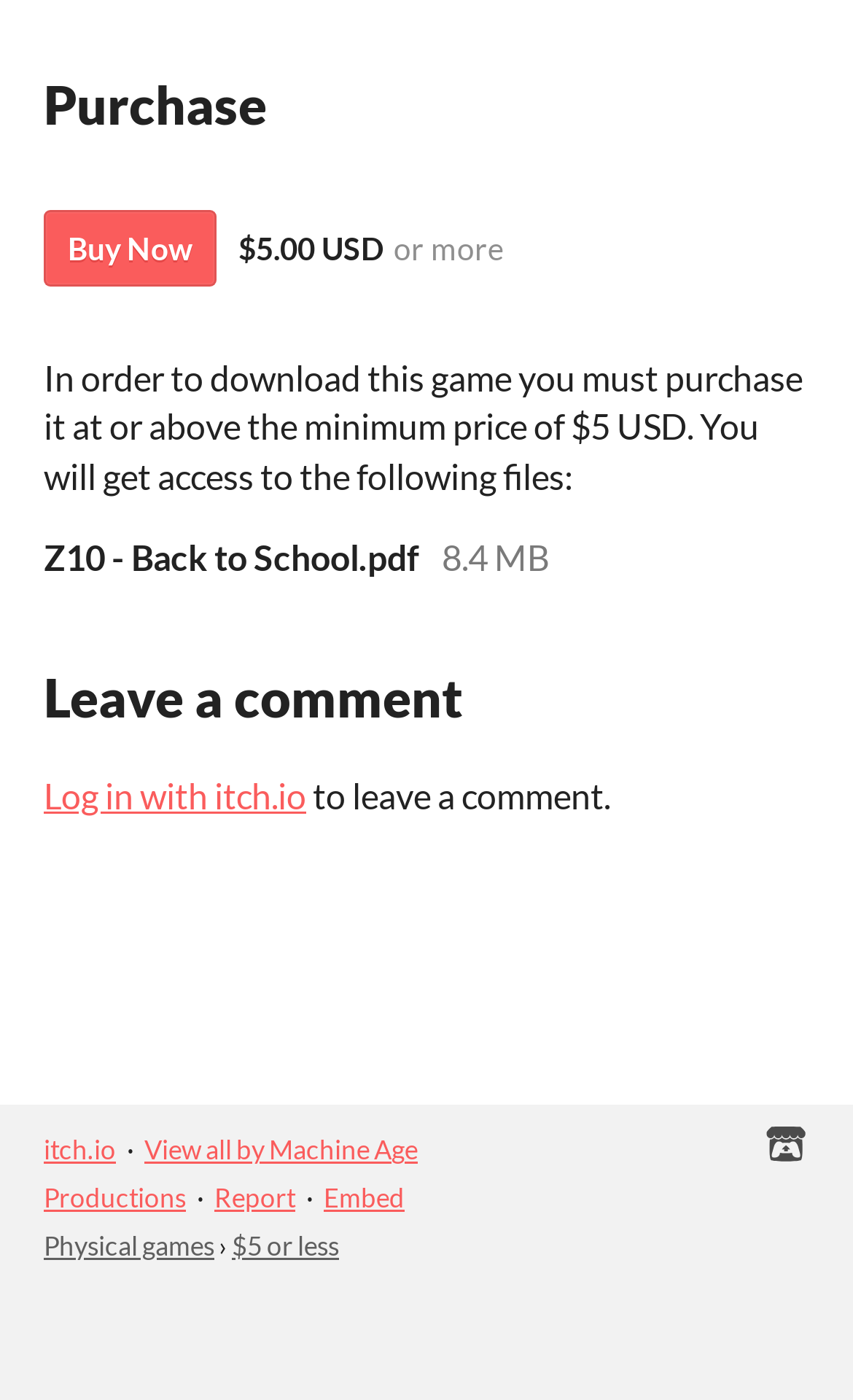Specify the bounding box coordinates (top-left x, top-left y, bottom-right x, bottom-right y) of the UI element in the screenshot that matches this description: Log in with itch.io

[0.051, 0.553, 0.359, 0.583]